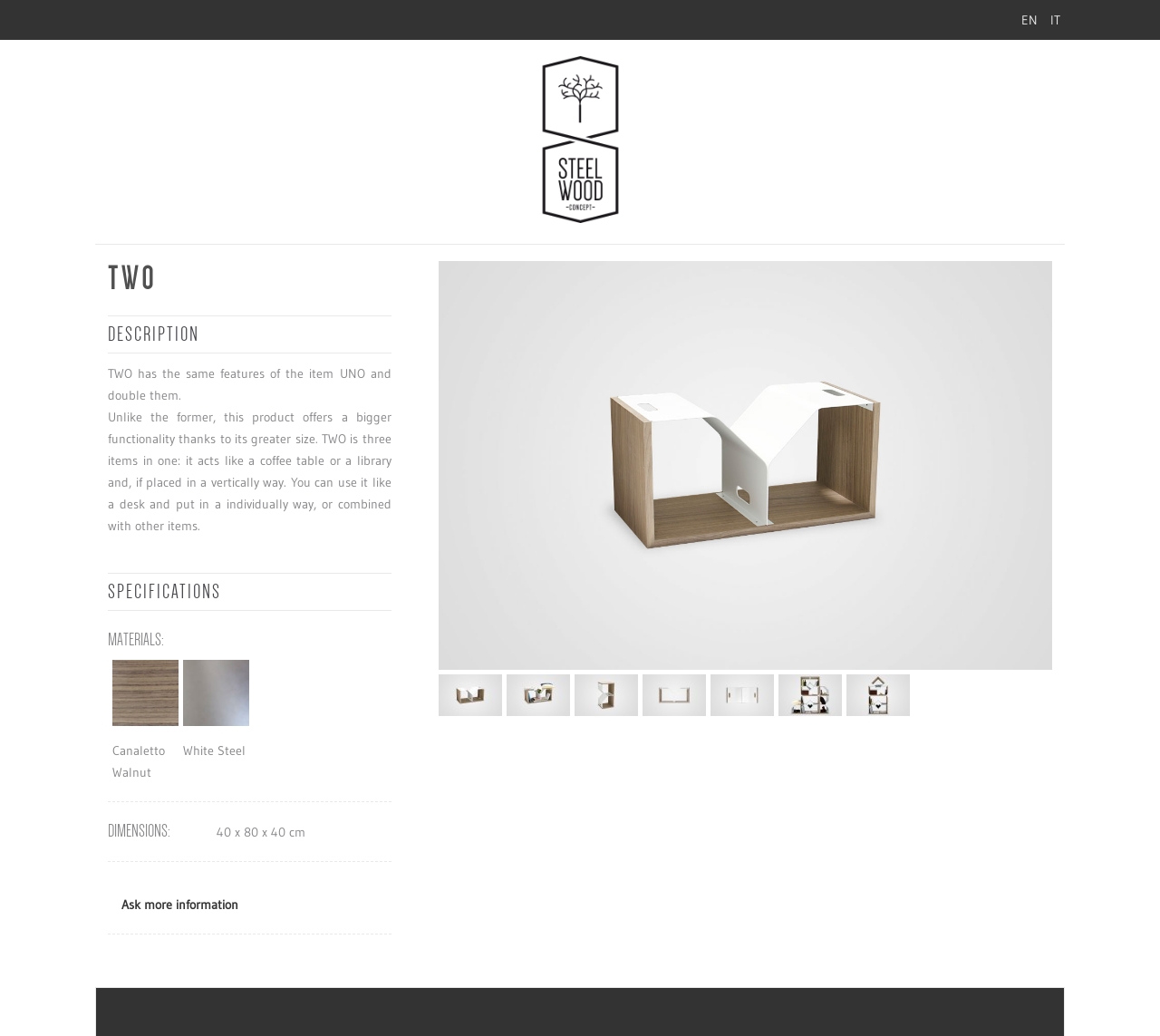What is the size of the product?
Answer the question with detailed information derived from the image.

The dimensions of the product are listed in the specifications section, which states that the product measures 40 x 80 x 40 cm.